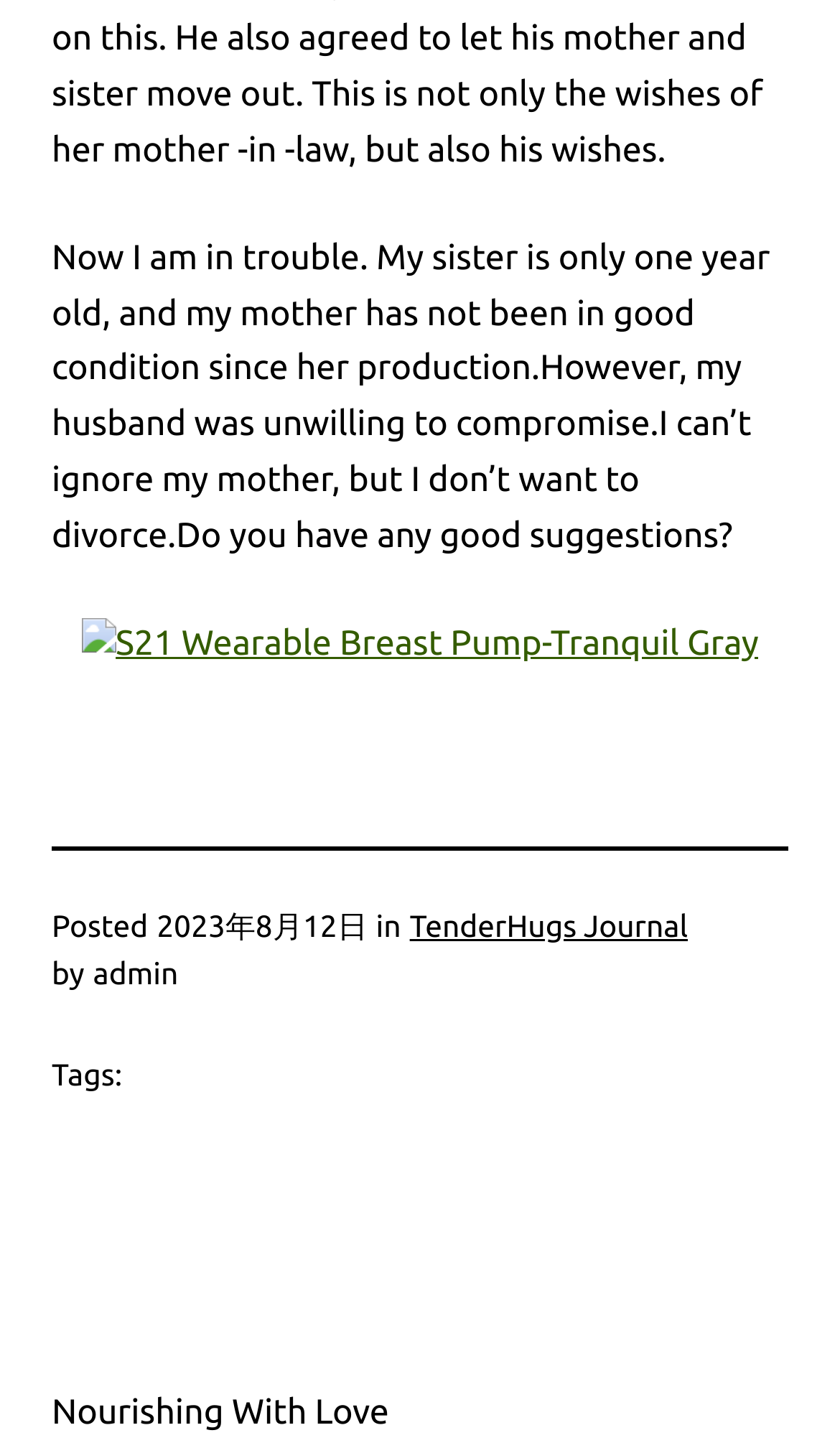Bounding box coordinates are specified in the format (top-left x, top-left y, bottom-right x, bottom-right y). All values are floating point numbers bounded between 0 and 1. Please provide the bounding box coordinate of the region this sentence describes: alt="S21 Wearable Breast Pump-Tranquil Gray"

[0.097, 0.432, 0.903, 0.459]